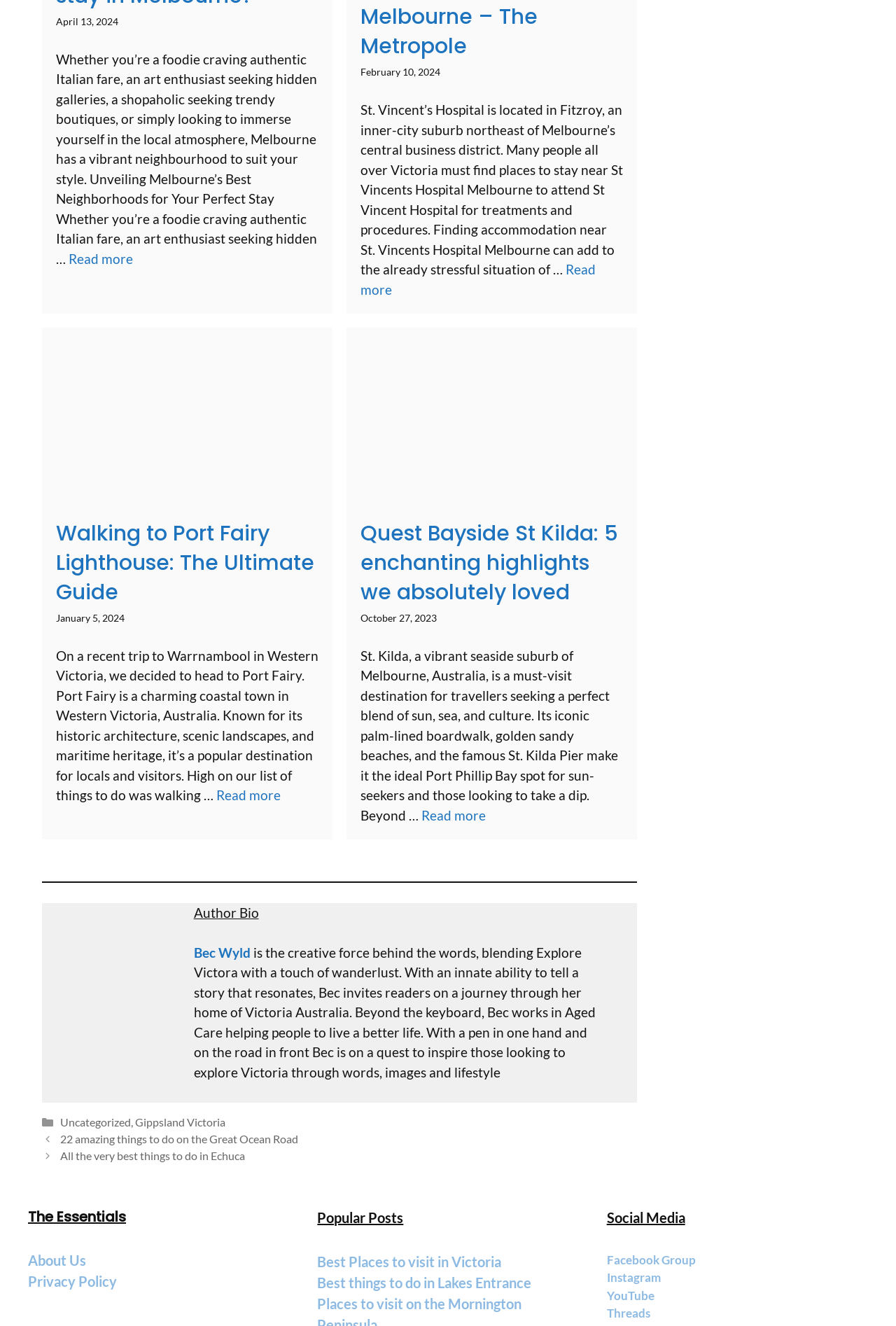By analyzing the image, answer the following question with a detailed response: Where is St. Vincent's Hospital located?

I found the location of St. Vincent's Hospital by reading the article about places to stay near the hospital, which mentions that it is located in Fitzroy, an inner-city suburb northeast of Melbourne's central business district.